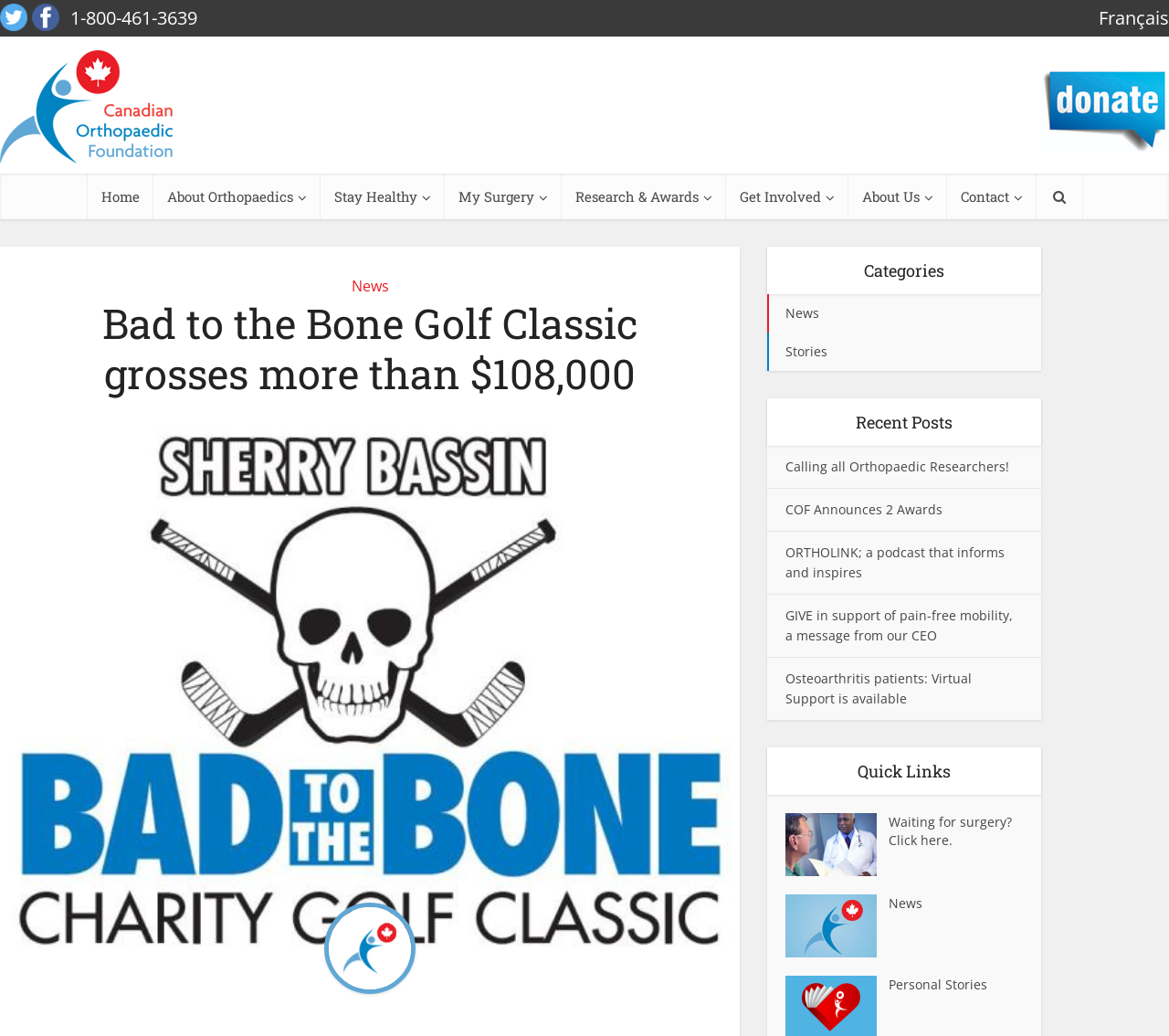Identify the bounding box of the HTML element described here: "Latin America and the Caribbean". Provide the coordinates as four float numbers between 0 and 1: [left, top, right, bottom].

None